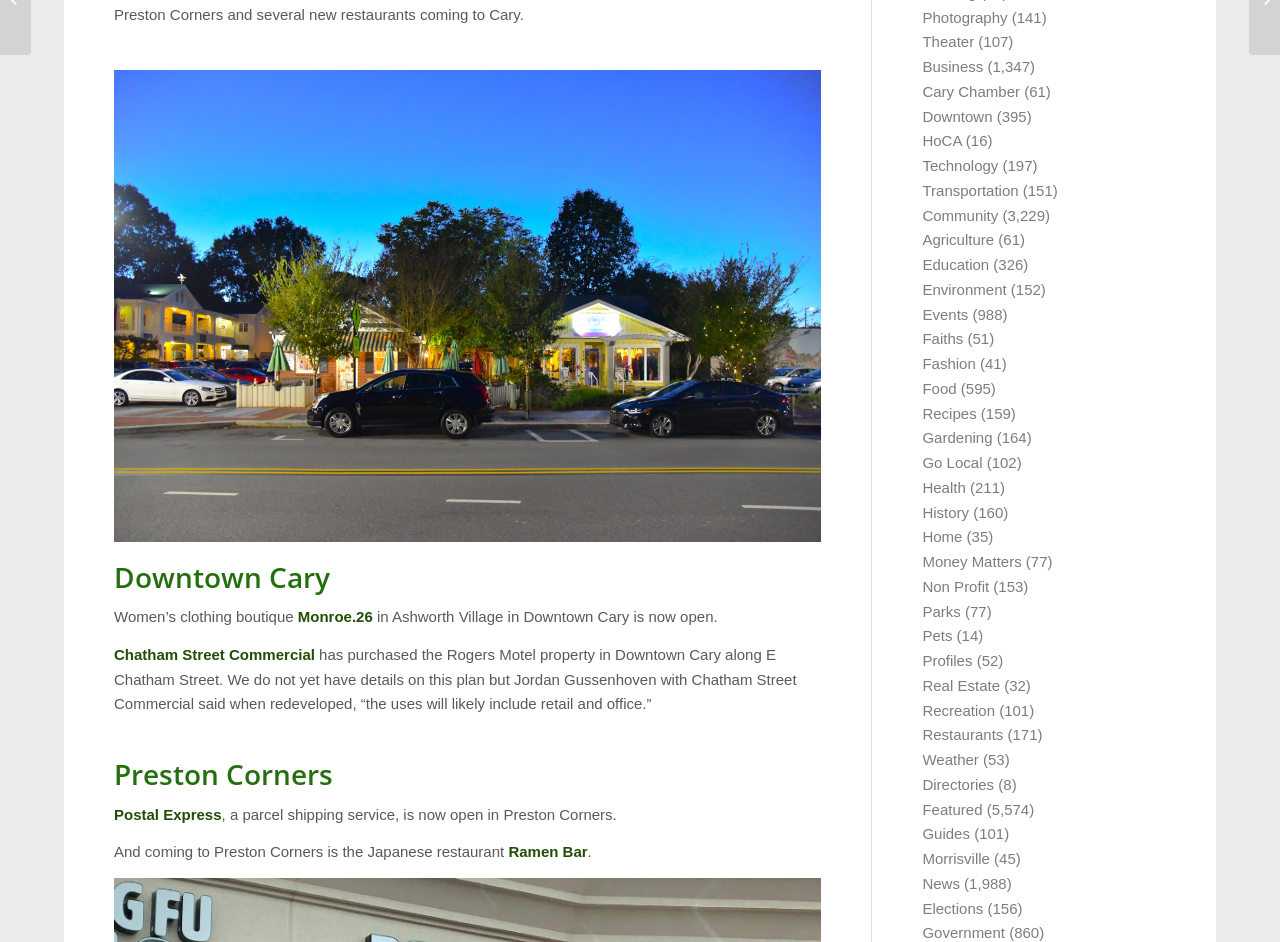Extract the bounding box coordinates for the described element: "Weather". The coordinates should be represented as four float numbers between 0 and 1: [left, top, right, bottom].

[0.721, 0.797, 0.765, 0.815]